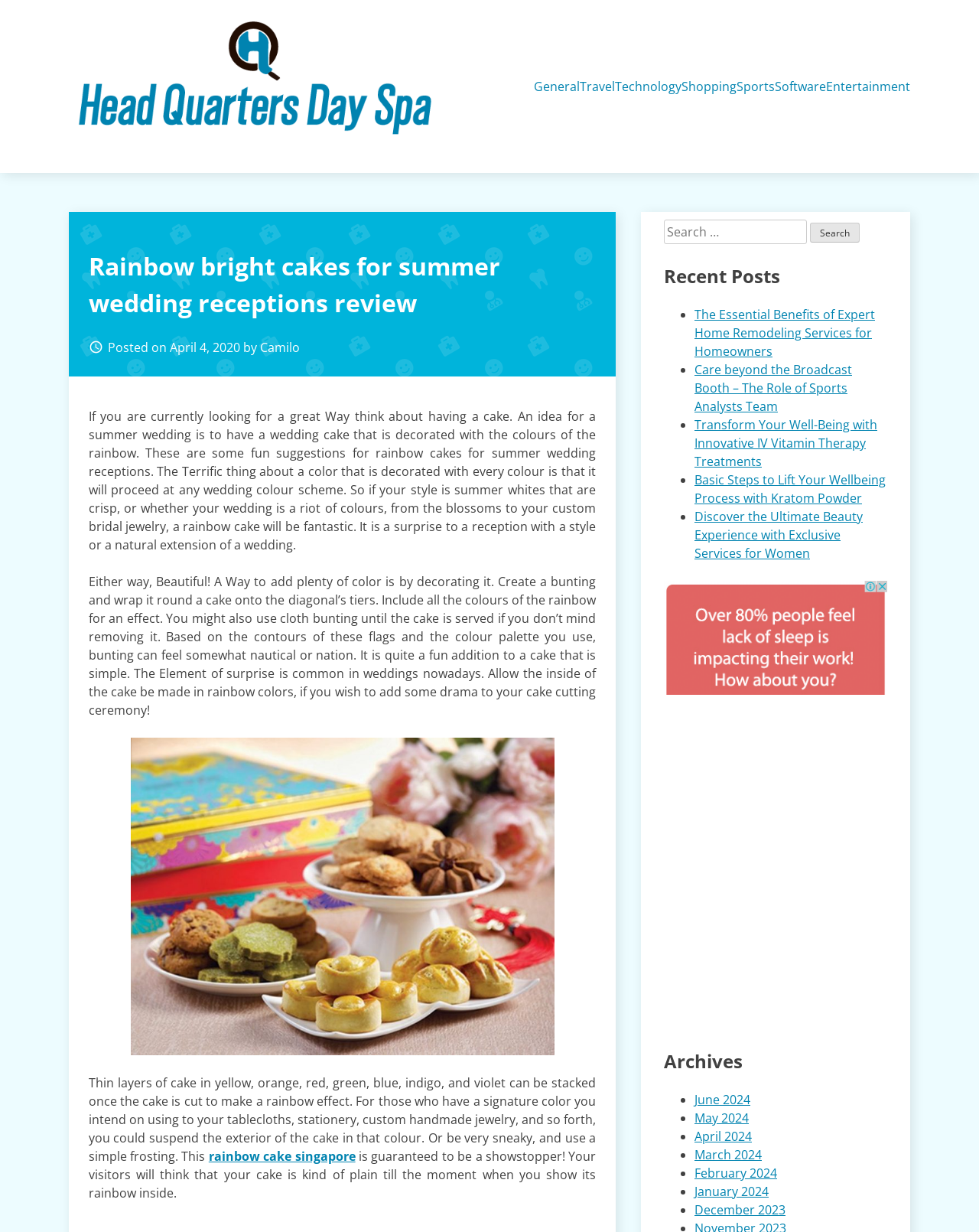What is the main title displayed on this webpage?

Rainbow bright cakes for summer wedding receptions review